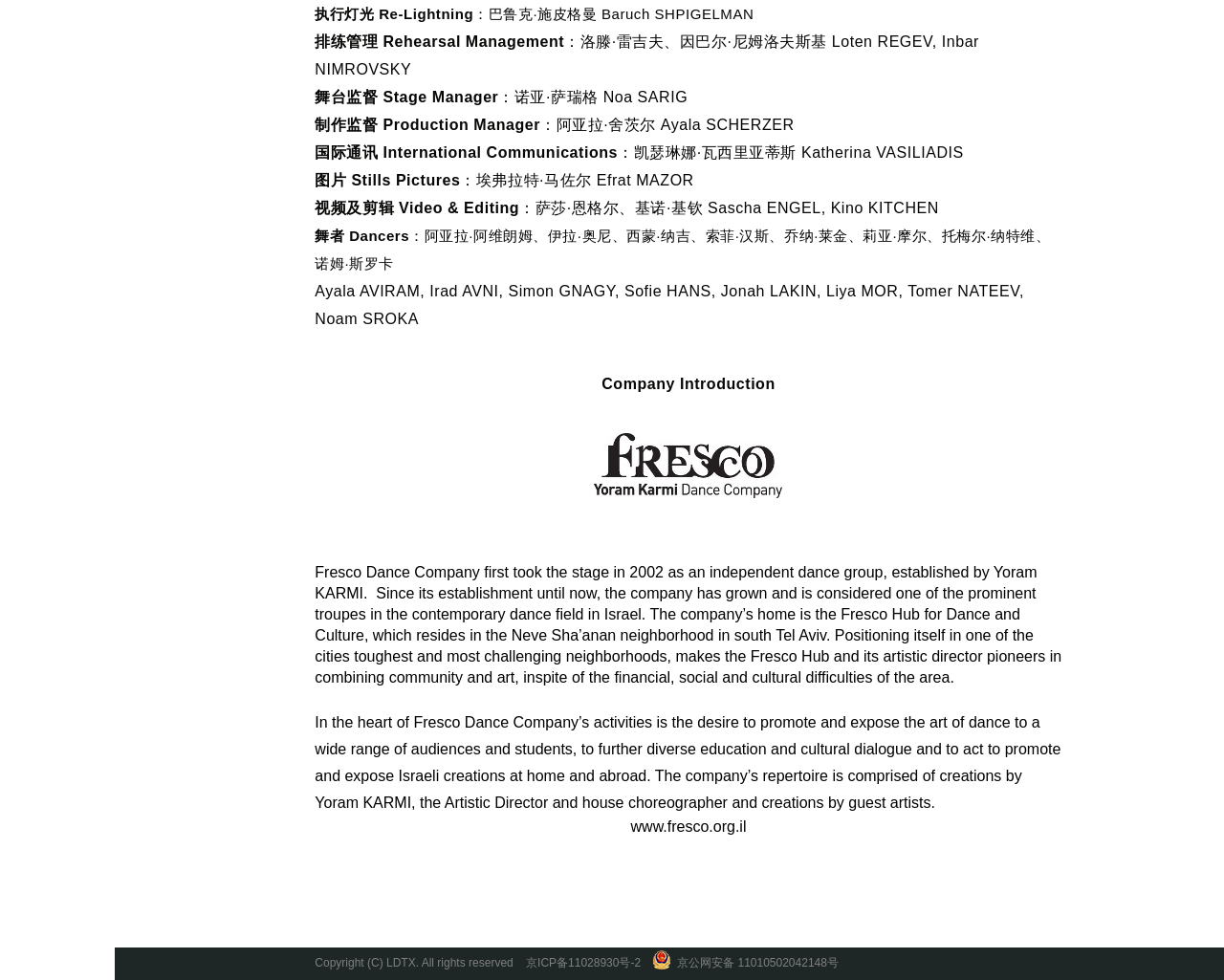What is the location of Fresco Hub for Dance and Culture?
Refer to the image and give a detailed response to the question.

I found the answer by looking at the text 'The company’s home is the Fresco Hub for Dance and Culture, which resides in the Neve Sha’anan neighborhood in south Tel Aviv.' which indicates that the Fresco Hub for Dance and Culture is located in the Neve Sha’anan neighborhood in south Tel Aviv.